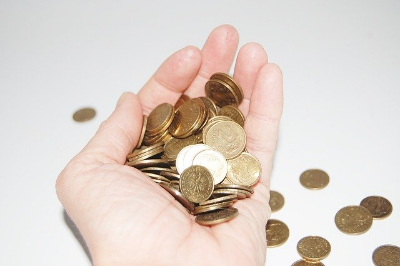Why is carrying cash important?
Please answer the question as detailed as possible based on the image.

The caption highlights that carrying cash can prevent over-reliance on credit cards, mitigating potential fees and enhancing financial control, which implies that carrying cash is important for managing one's finances effectively.